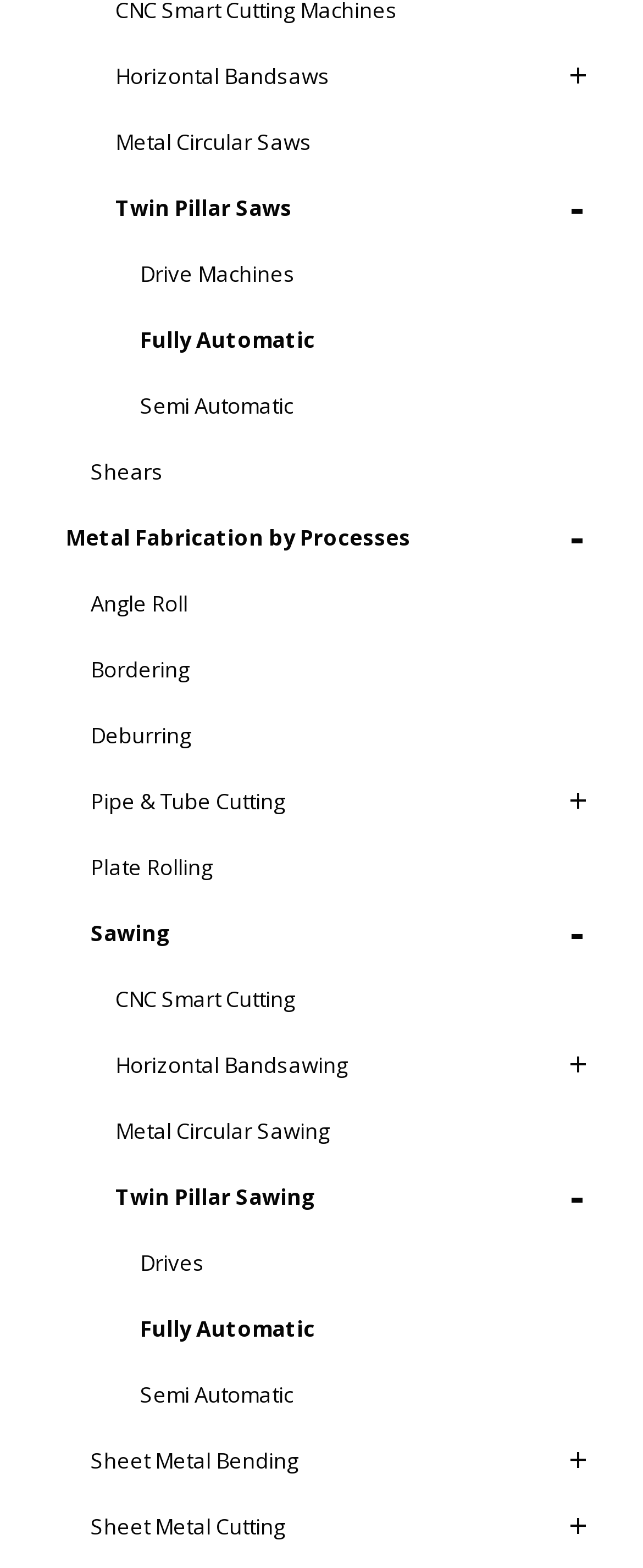Could you indicate the bounding box coordinates of the region to click in order to complete this instruction: "Click on Horizontal Bandsaws".

[0.128, 0.027, 0.949, 0.069]